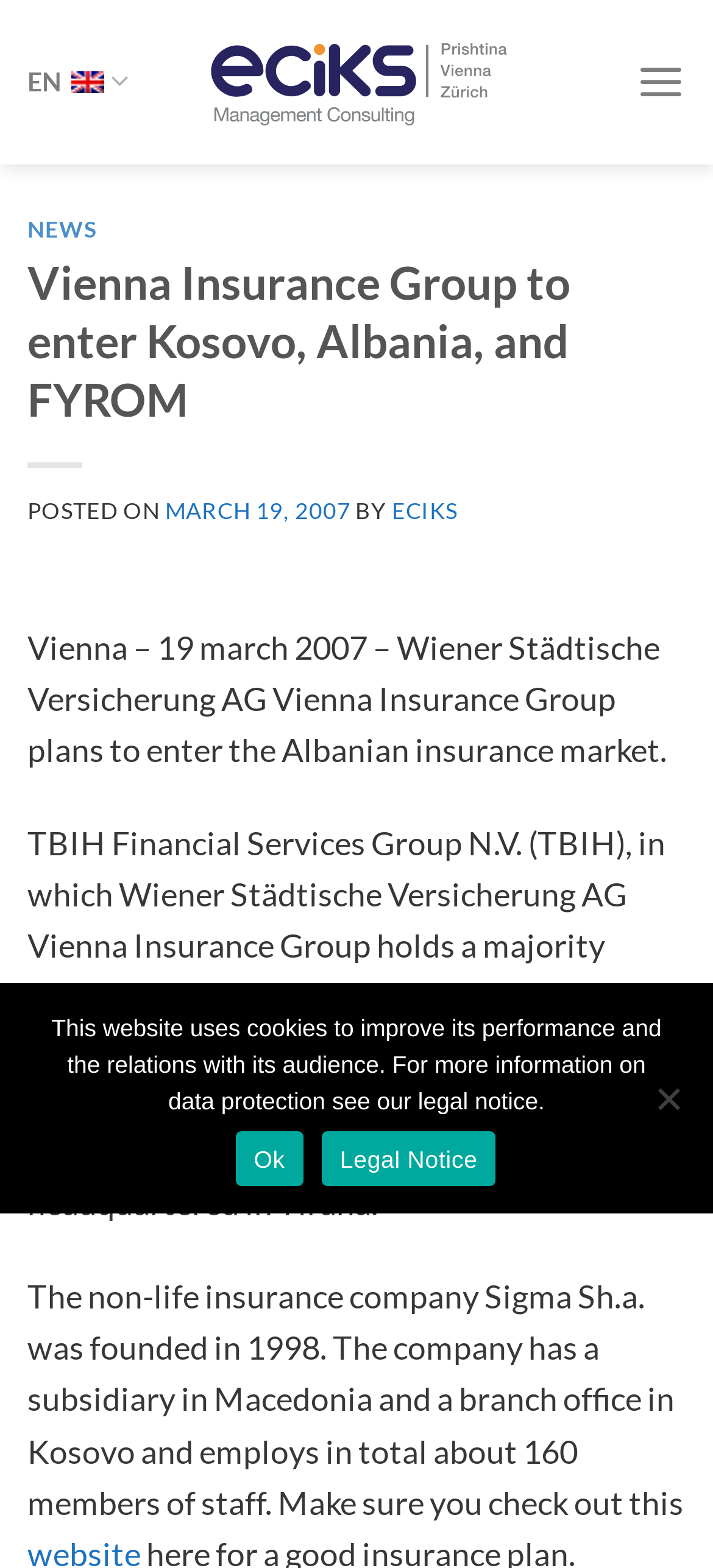Extract the primary headline from the webpage and present its text.

Vienna Insurance Group to enter Kosovo, Albania, and FYROM